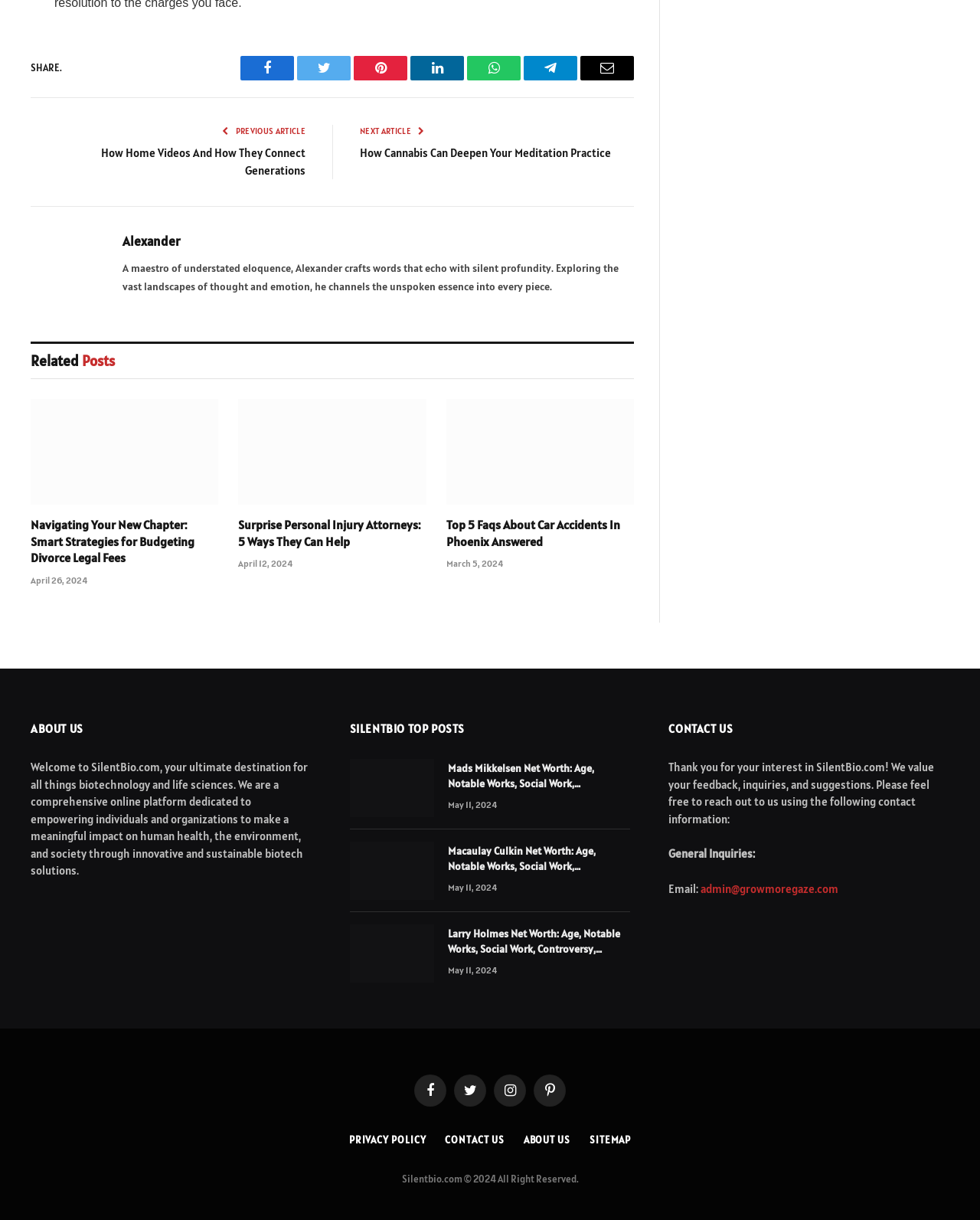Could you indicate the bounding box coordinates of the region to click in order to complete this instruction: "Check the privacy policy".

[0.356, 0.929, 0.435, 0.94]